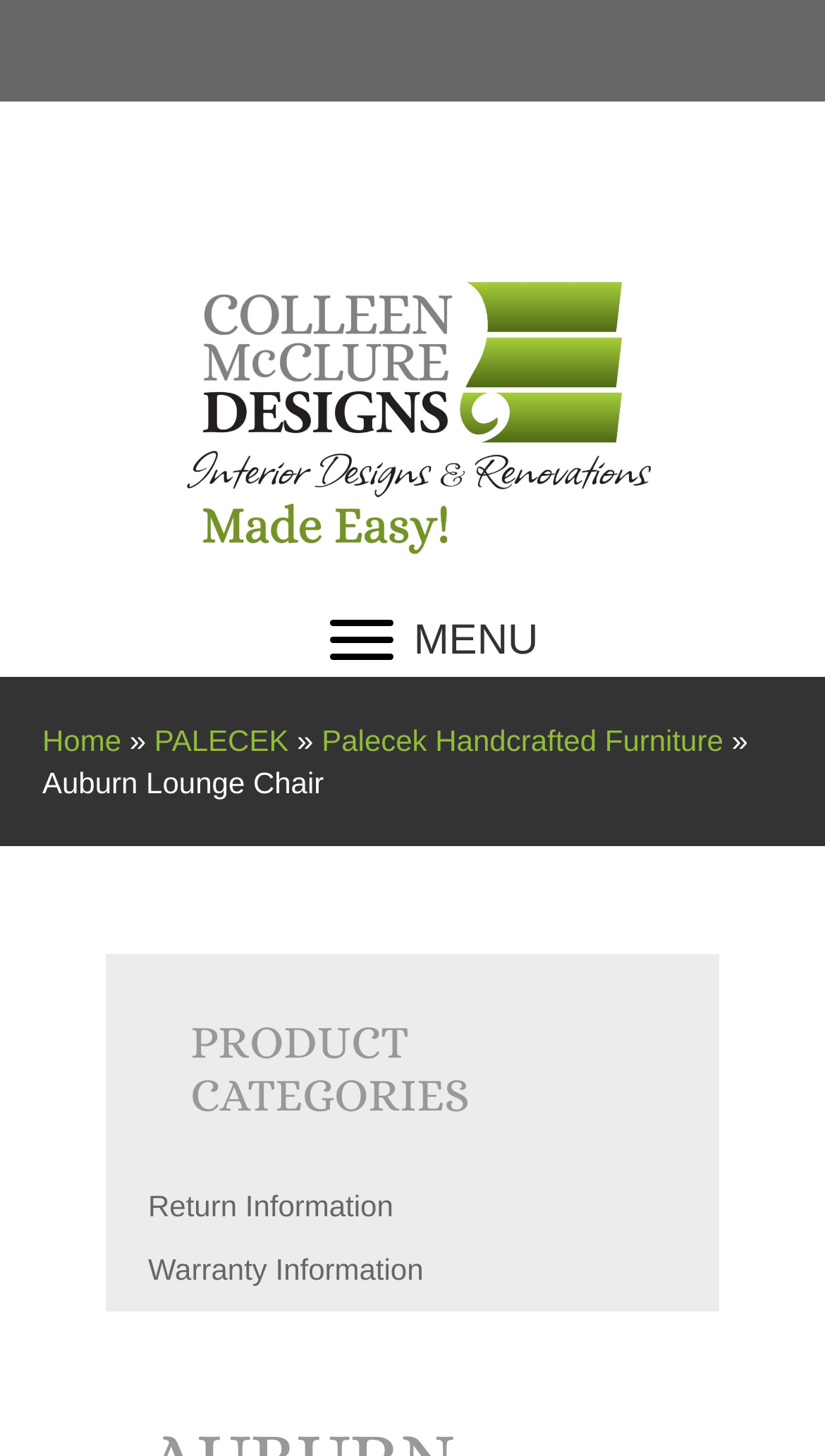Identify the first-level heading on the webpage and generate its text content.

AUBURN LOUNGE CHAIR